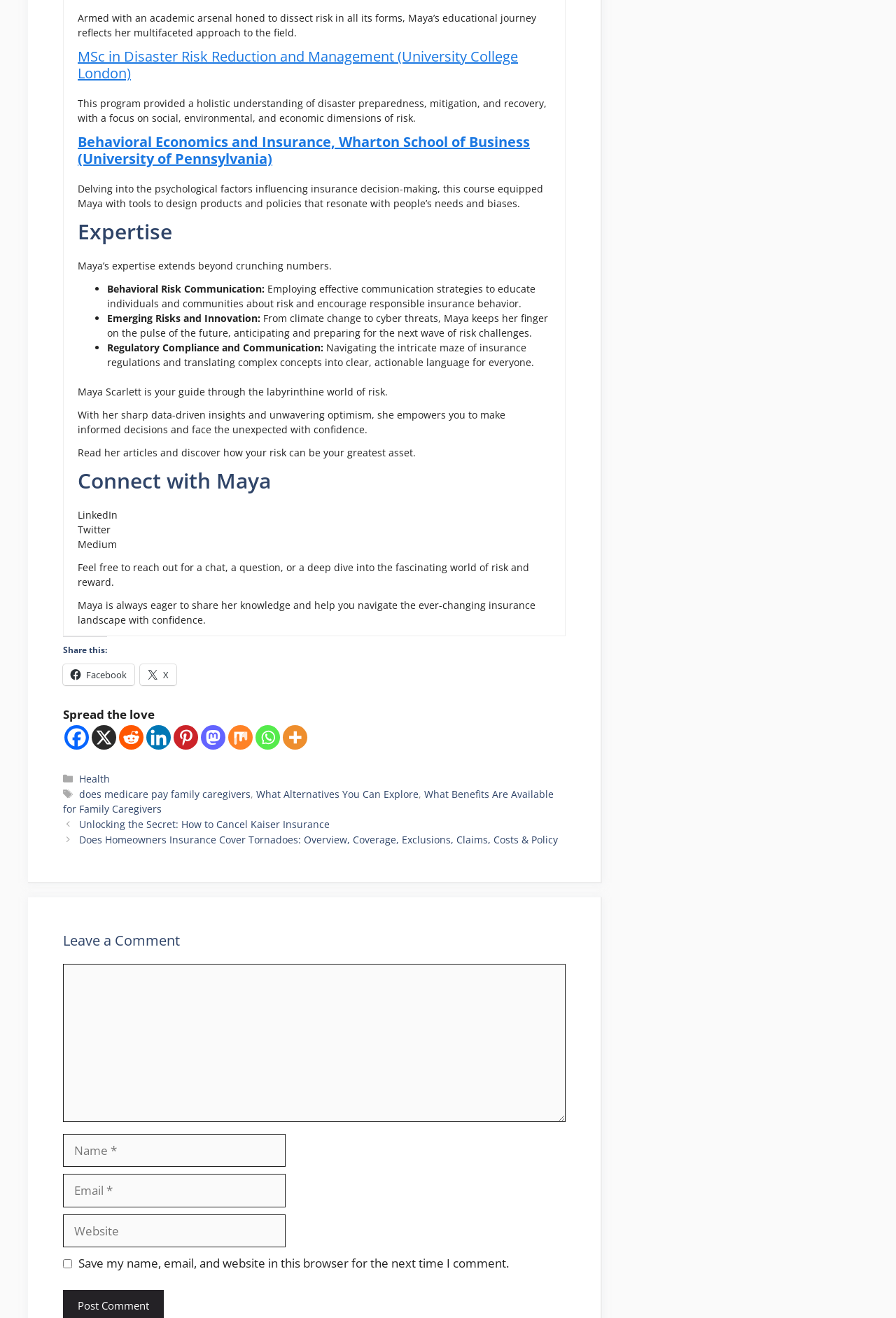What is the topic of the article 'Does Homeowners Insurance Cover Tornadoes'?
Kindly give a detailed and elaborate answer to the question.

The webpage lists 'Does Homeowners Insurance Cover Tornadoes: Overview, Coverage, Exclusions, Claims, Costs & Policy' as one of the posts, indicating that the article discusses the topic of homeowners insurance and its coverage of tornadoes.